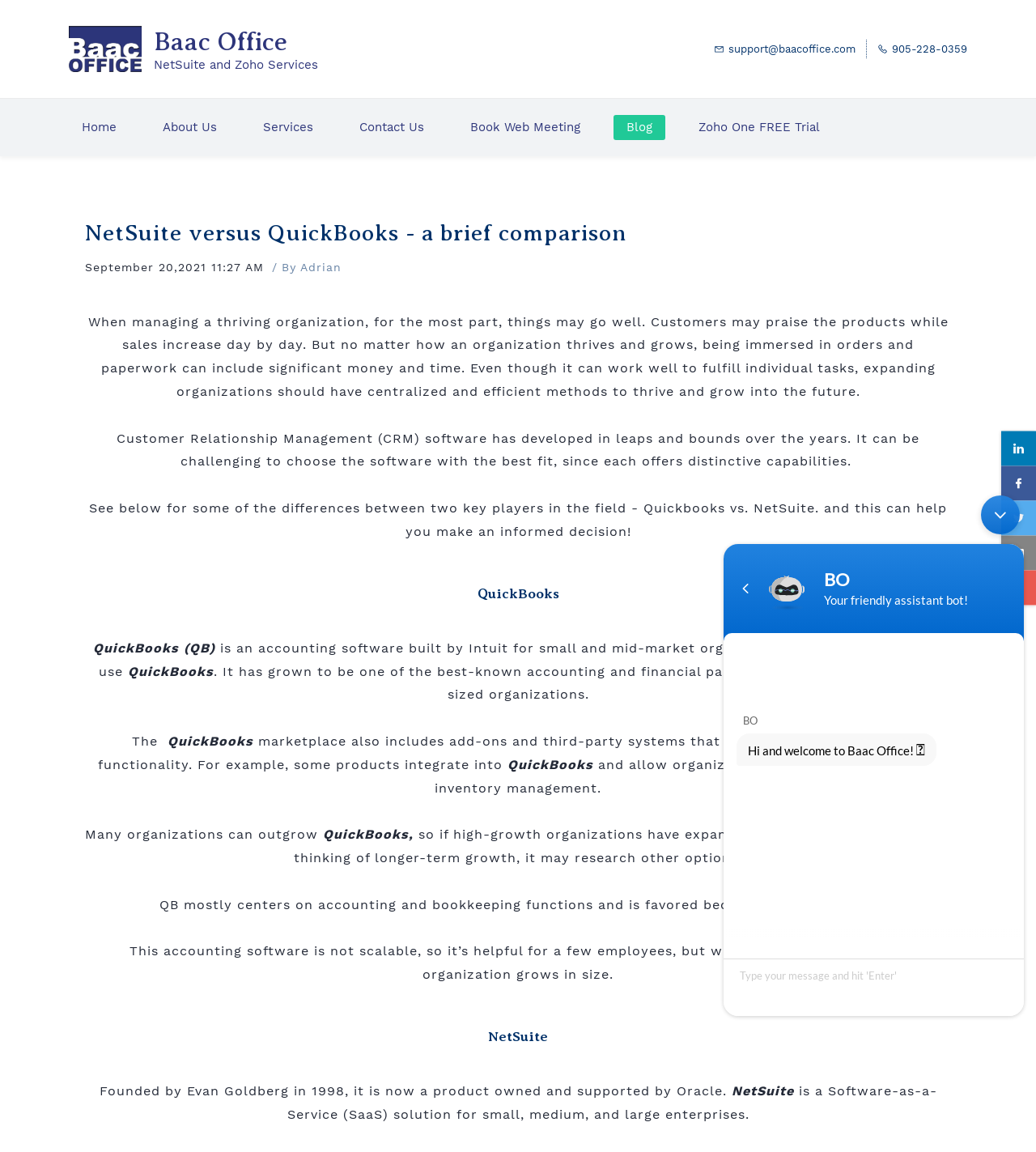What is the name of the CRM software mentioned? Look at the image and give a one-word or short phrase answer.

Customer Relationship Management